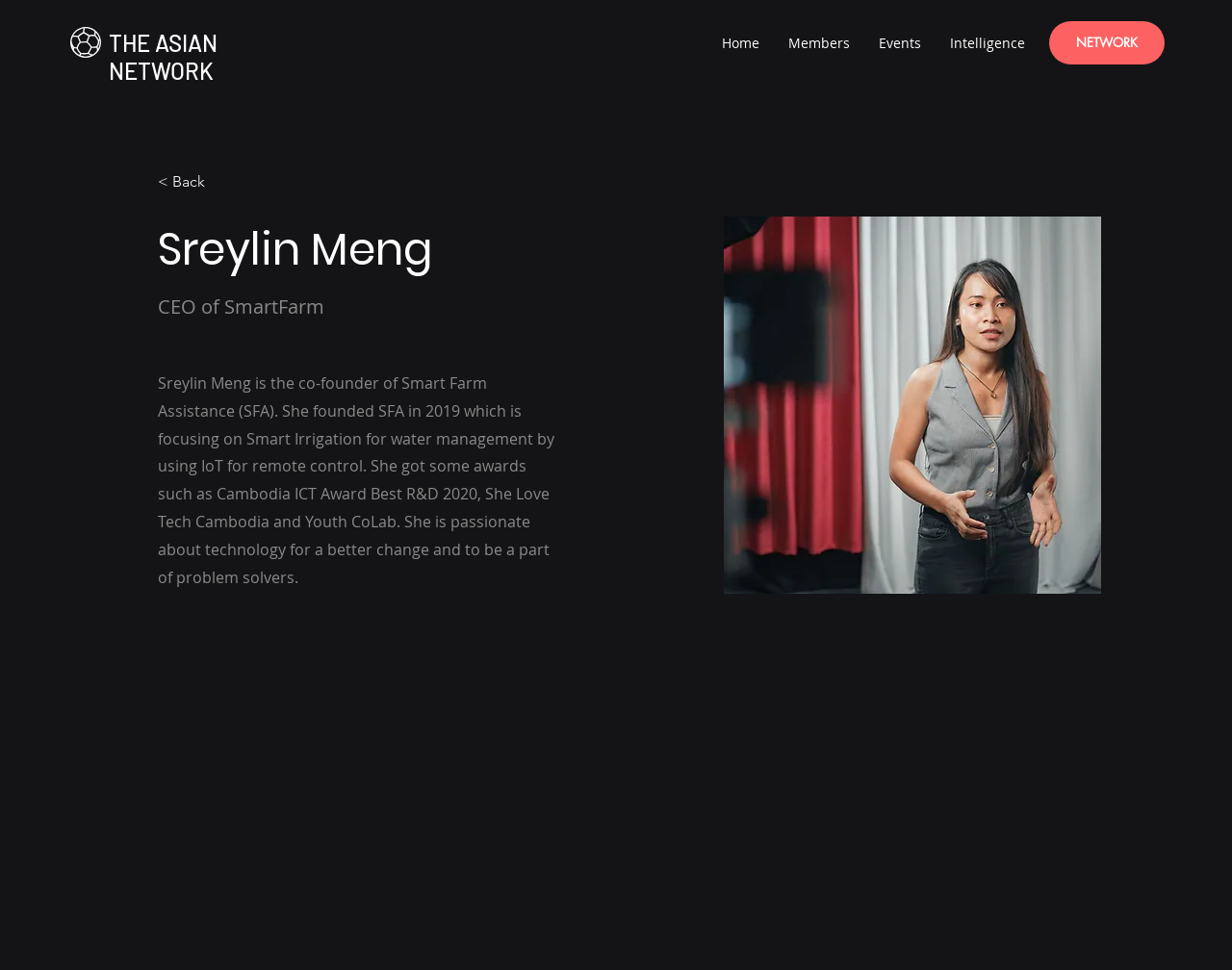What is the purpose of Smart Farm Assistance?
Provide an in-depth and detailed answer to the question.

I found this information by reading the text in the StaticText element which describes Smart Farm Assistance (SFA) as focusing on Smart Irrigation for water management by using IoT for remote control.